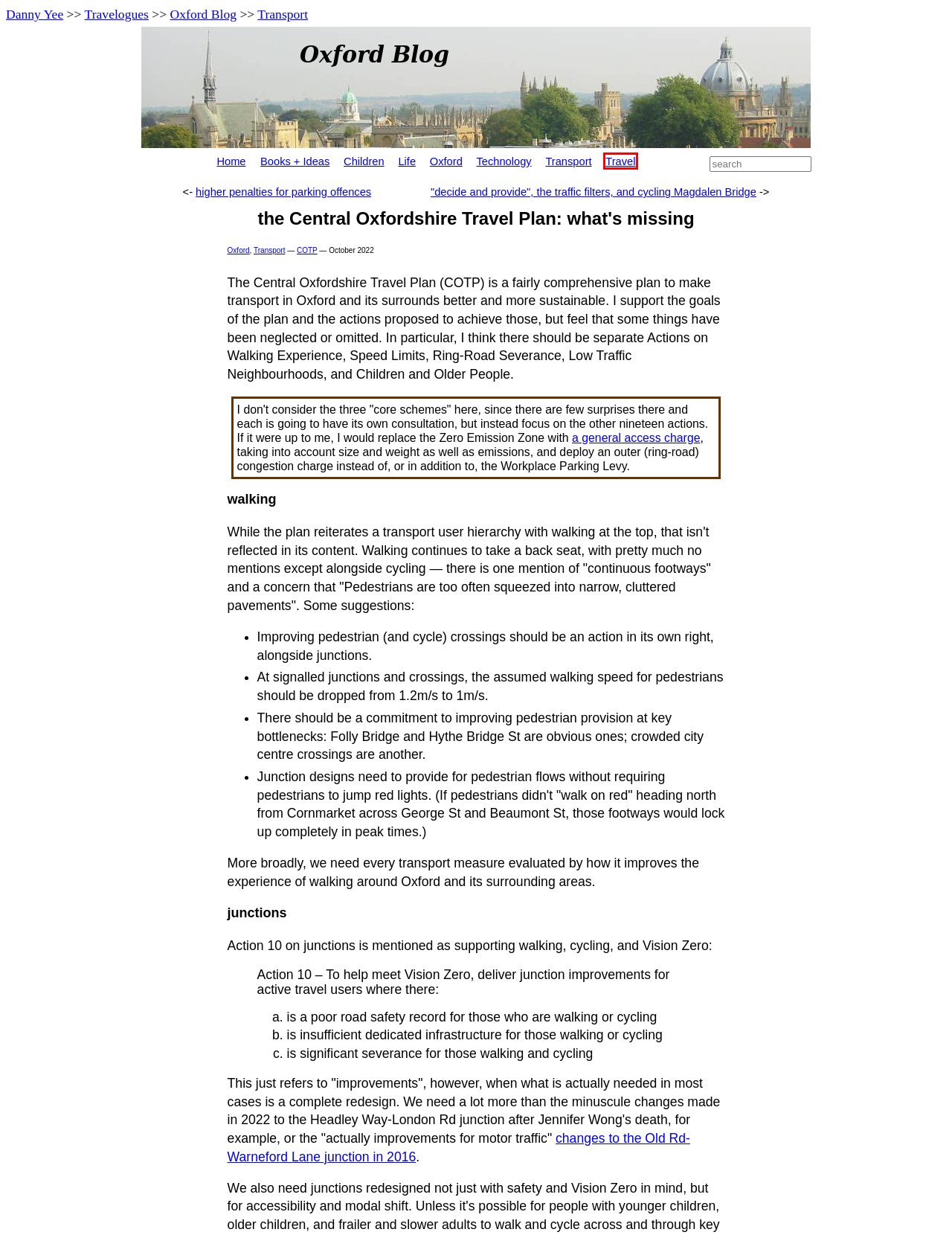You have been given a screenshot of a webpage, where a red bounding box surrounds a UI element. Identify the best matching webpage description for the page that loads after the element in the bounding box is clicked. Options include:
A. Zero Emission Zones + city centre access charging - Oxford Blog
B. Children - Oxford Blog
C. Books + Ideas - Oxford Blog
D. Oxford - Oxford Blog
E. Oxford cyclists, imagined, actual and potential - Oxford Blog
F. Danny Yee's home page
G. Expensive incrementalism in transport planning - Oxford Blog
H. Travel - Oxford Blog

H